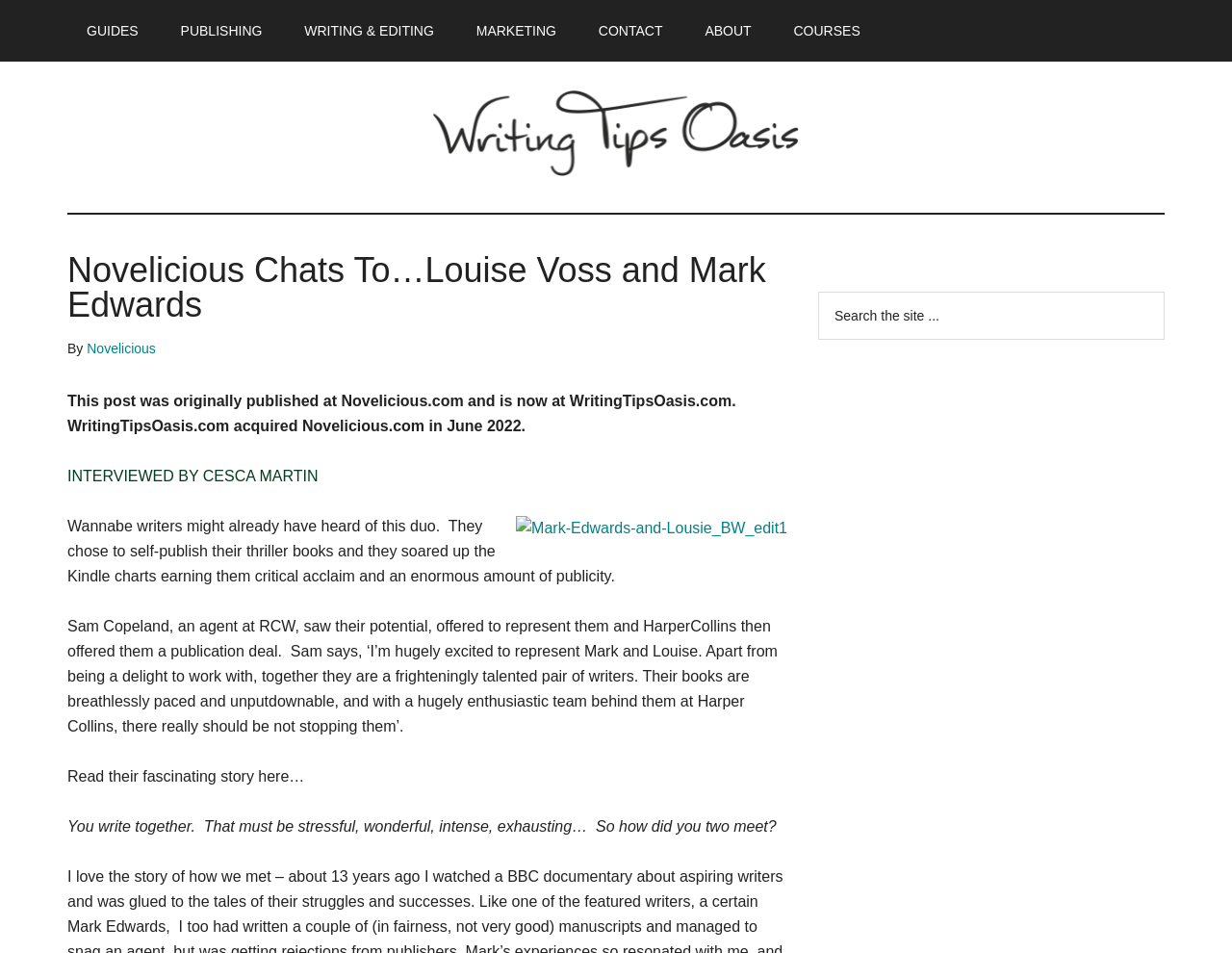Provide the bounding box coordinates for the area that should be clicked to complete the instruction: "Visit the 'CONTACT' page".

[0.47, 0.0, 0.554, 0.065]